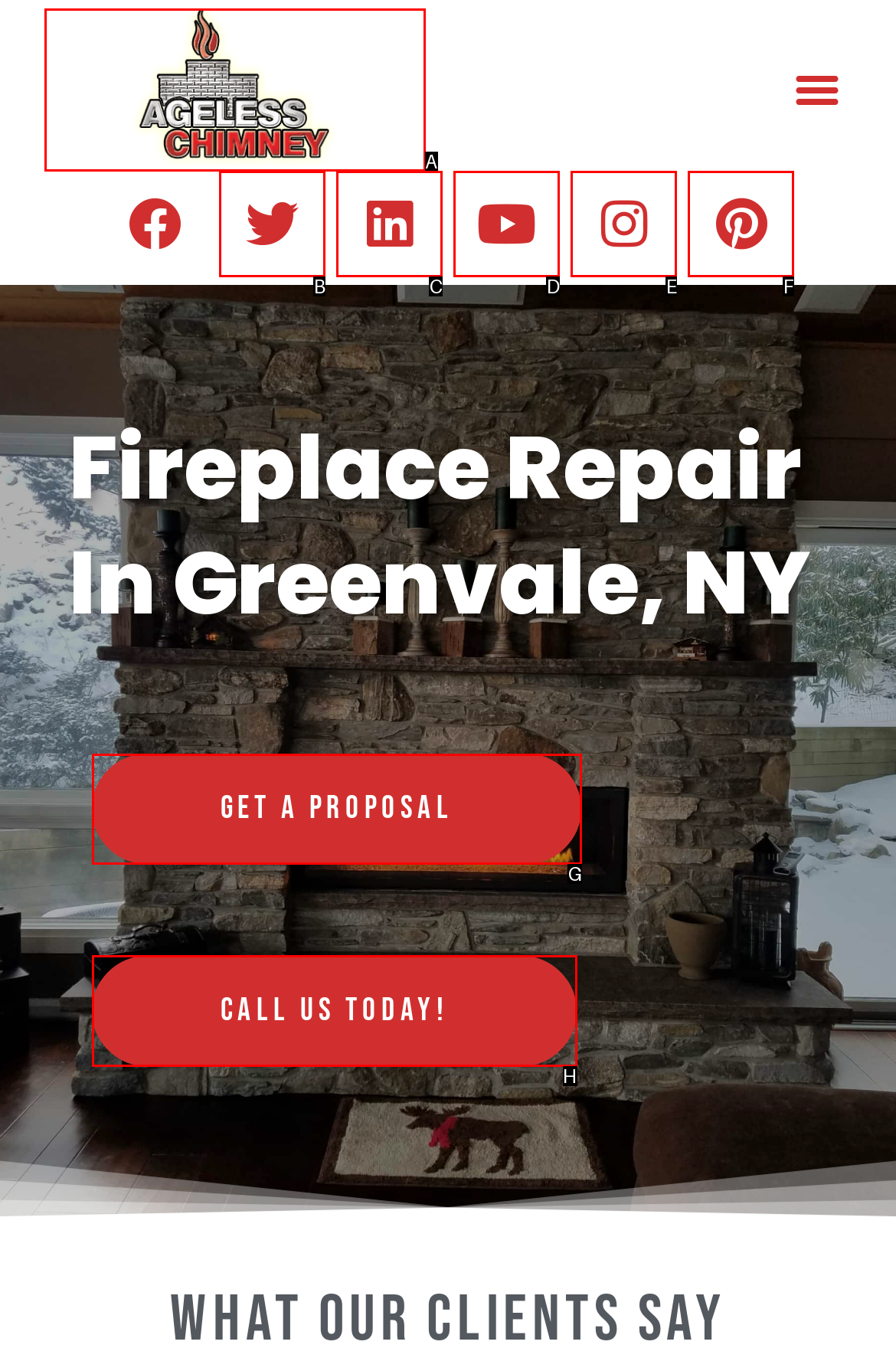Specify which HTML element I should click to complete this instruction: Call us today Answer with the letter of the relevant option.

H